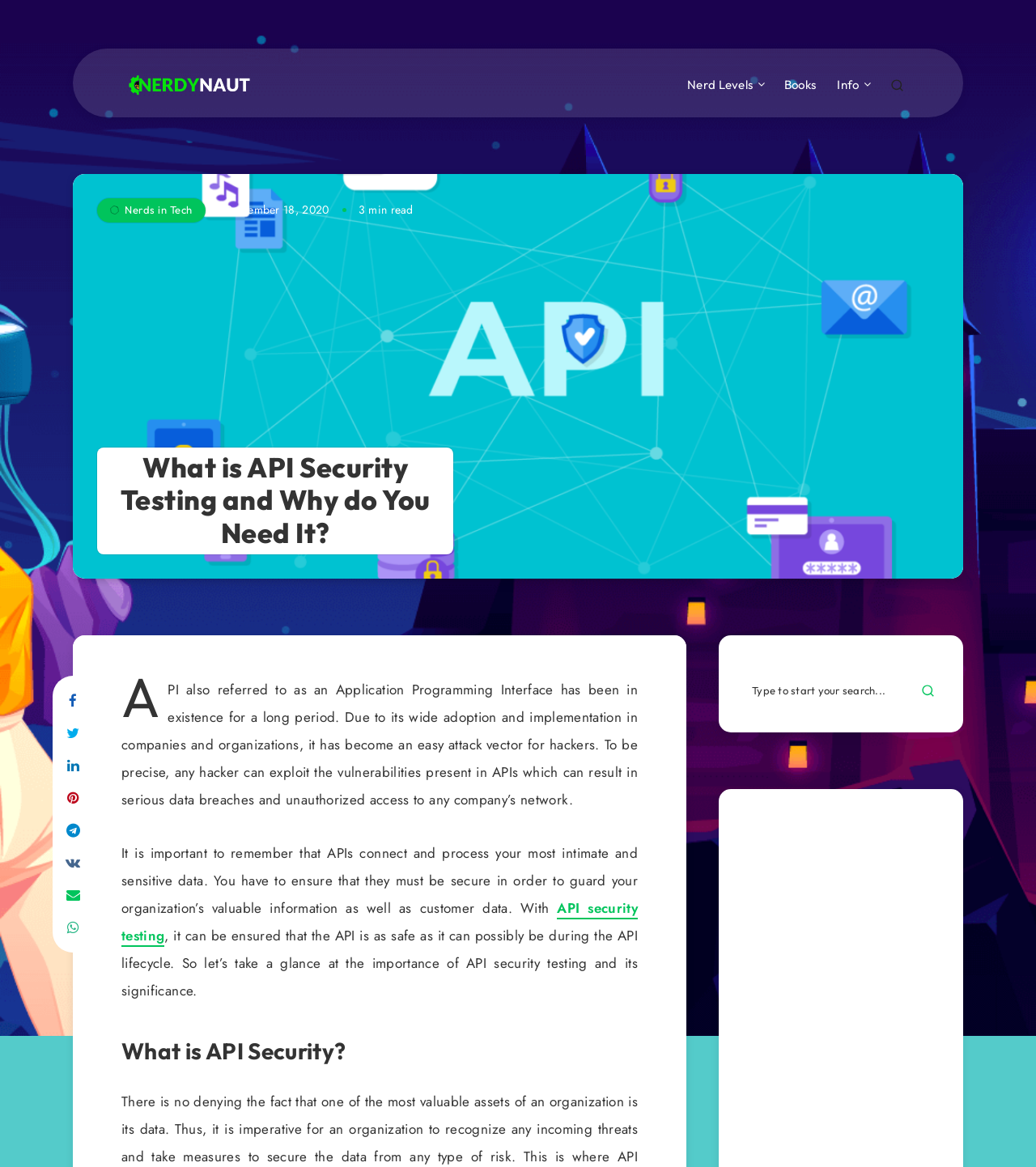Please find and report the primary heading text from the webpage.

What is API Security Testing and Why do You Need It?